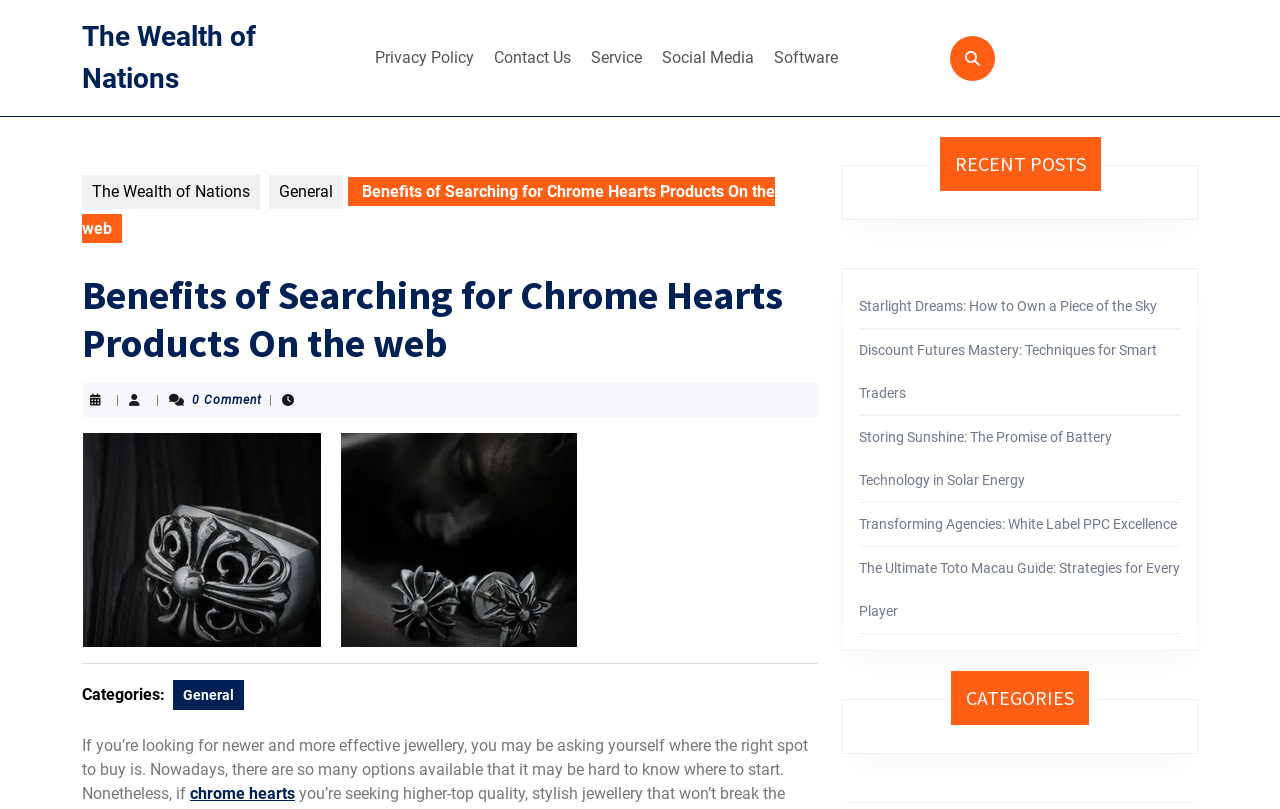Locate the bounding box coordinates of the element that should be clicked to fulfill the instruction: "Read the 'Benefits of Searching for Chrome Hearts Products On the web' article".

[0.064, 0.225, 0.605, 0.294]